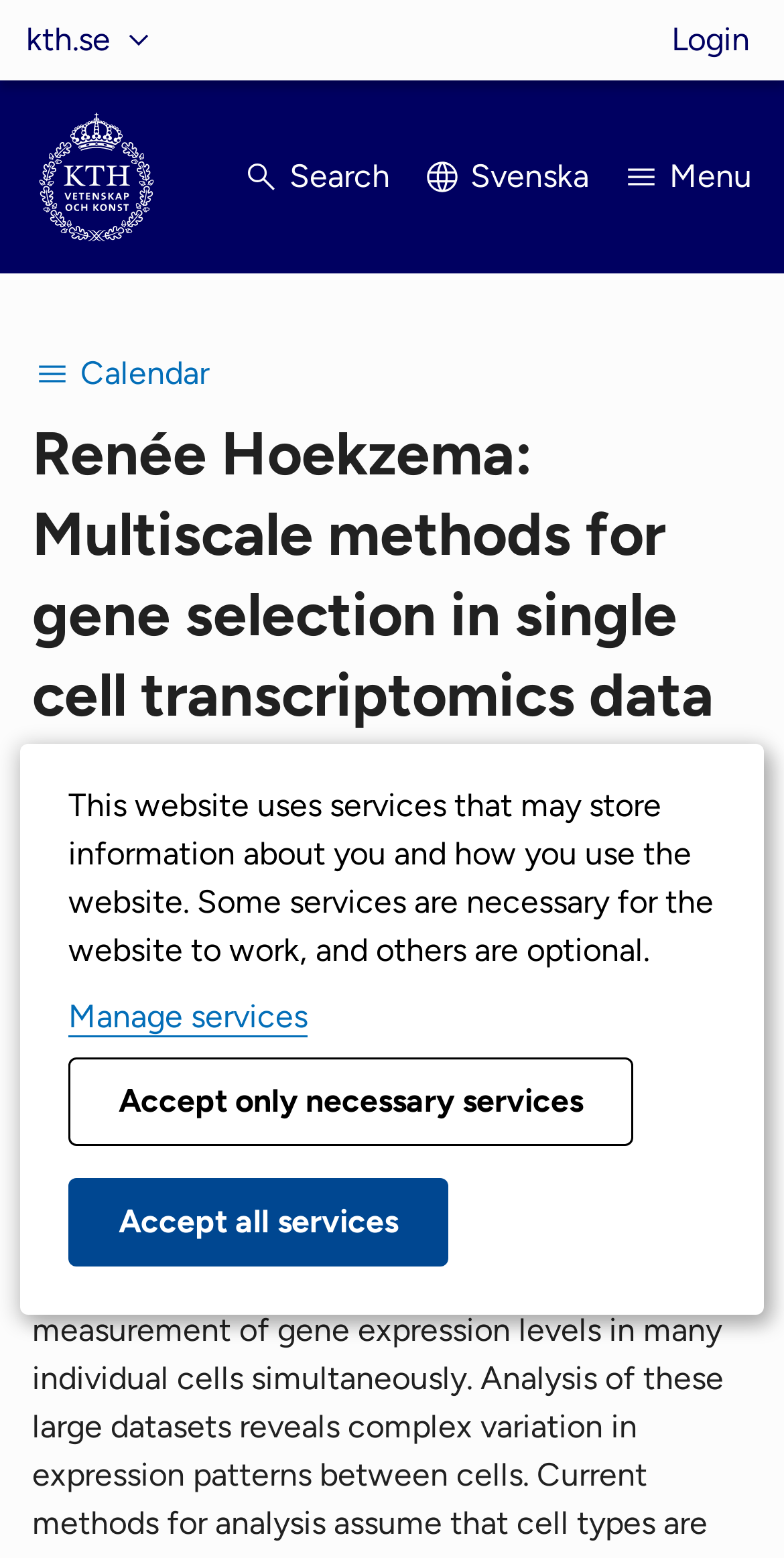Locate the bounding box coordinates of the region to be clicked to comply with the following instruction: "Go to the start page". The coordinates must be four float numbers between 0 and 1, in the form [left, top, right, bottom].

[0.041, 0.072, 0.205, 0.155]